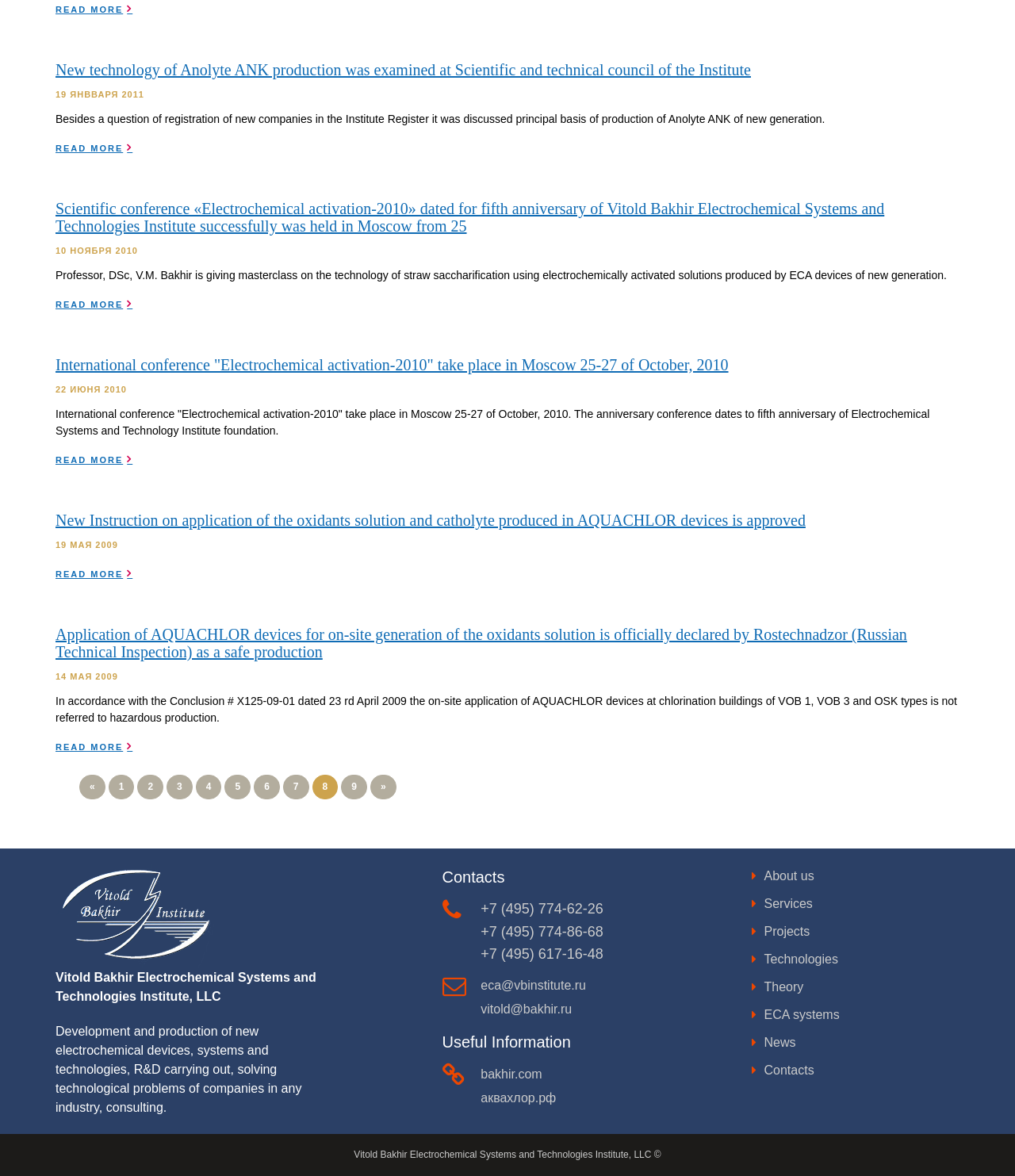What is the email address of the institute?
Please provide a single word or phrase as the answer based on the screenshot.

eca@vbinstitute.ru